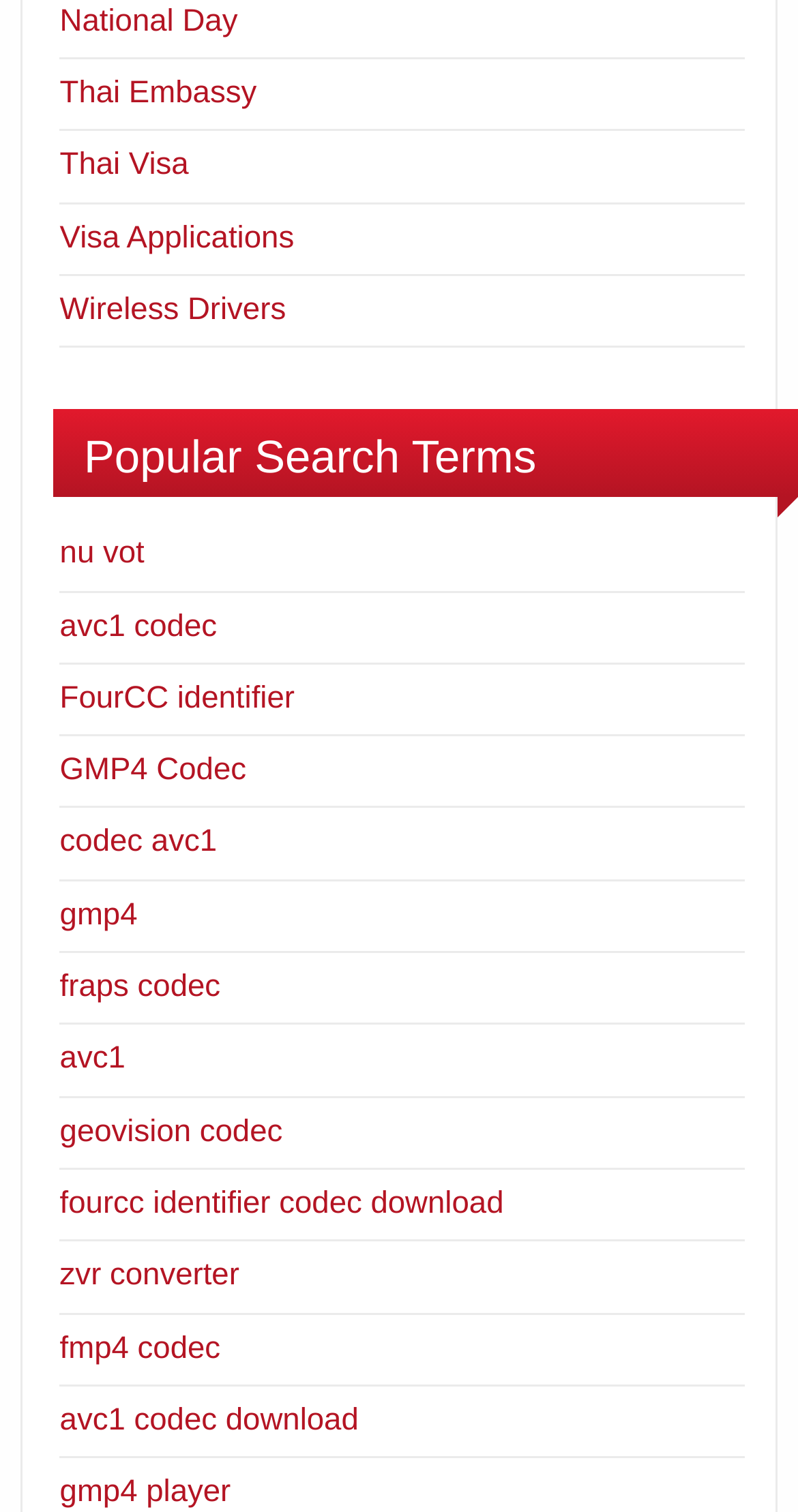What are the popular search terms?
Please provide a single word or phrase as the answer based on the screenshot.

Various codec and visa related terms